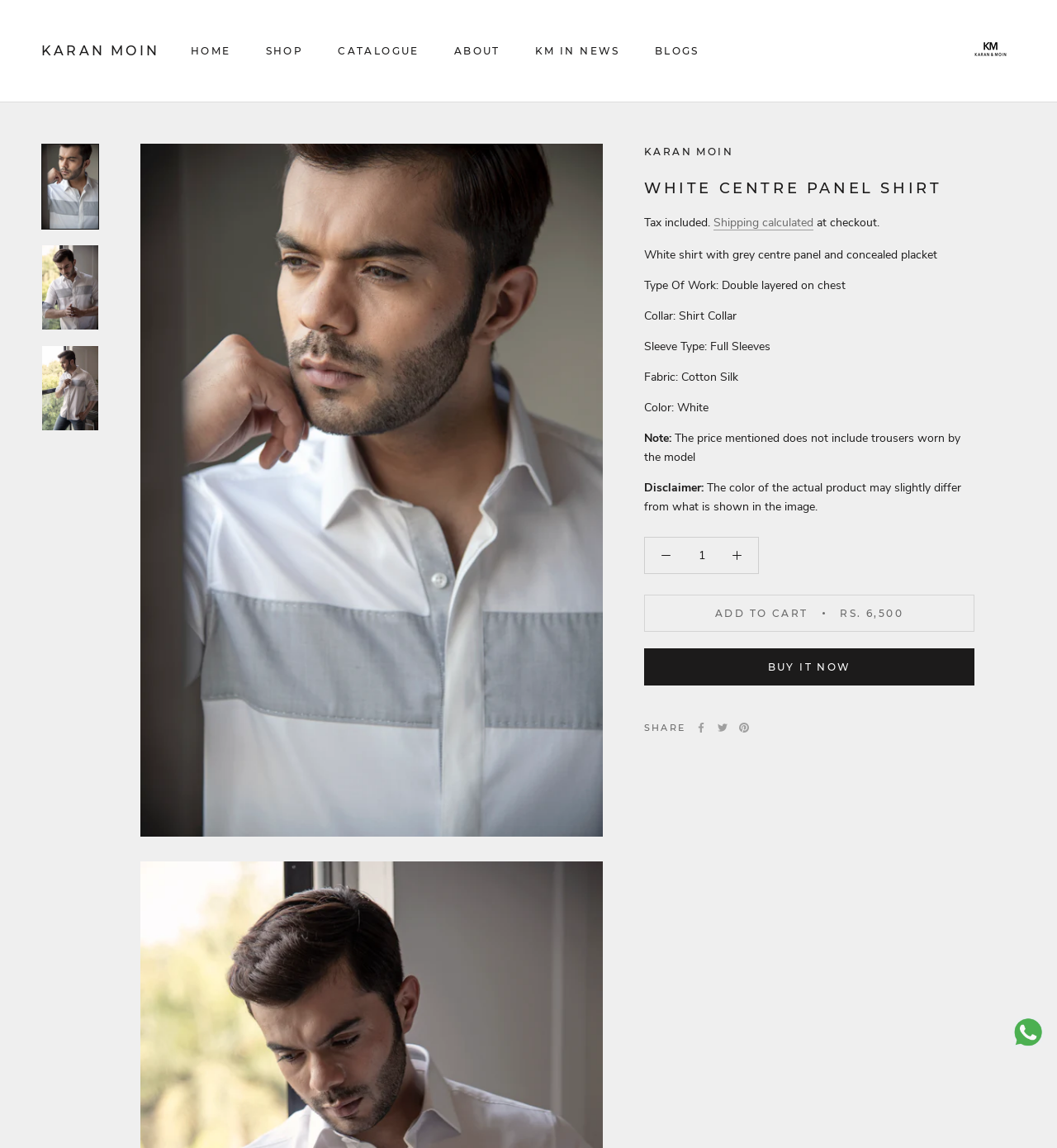What is the price of the shirt?
Using the image, respond with a single word or phrase.

RS. 6,500